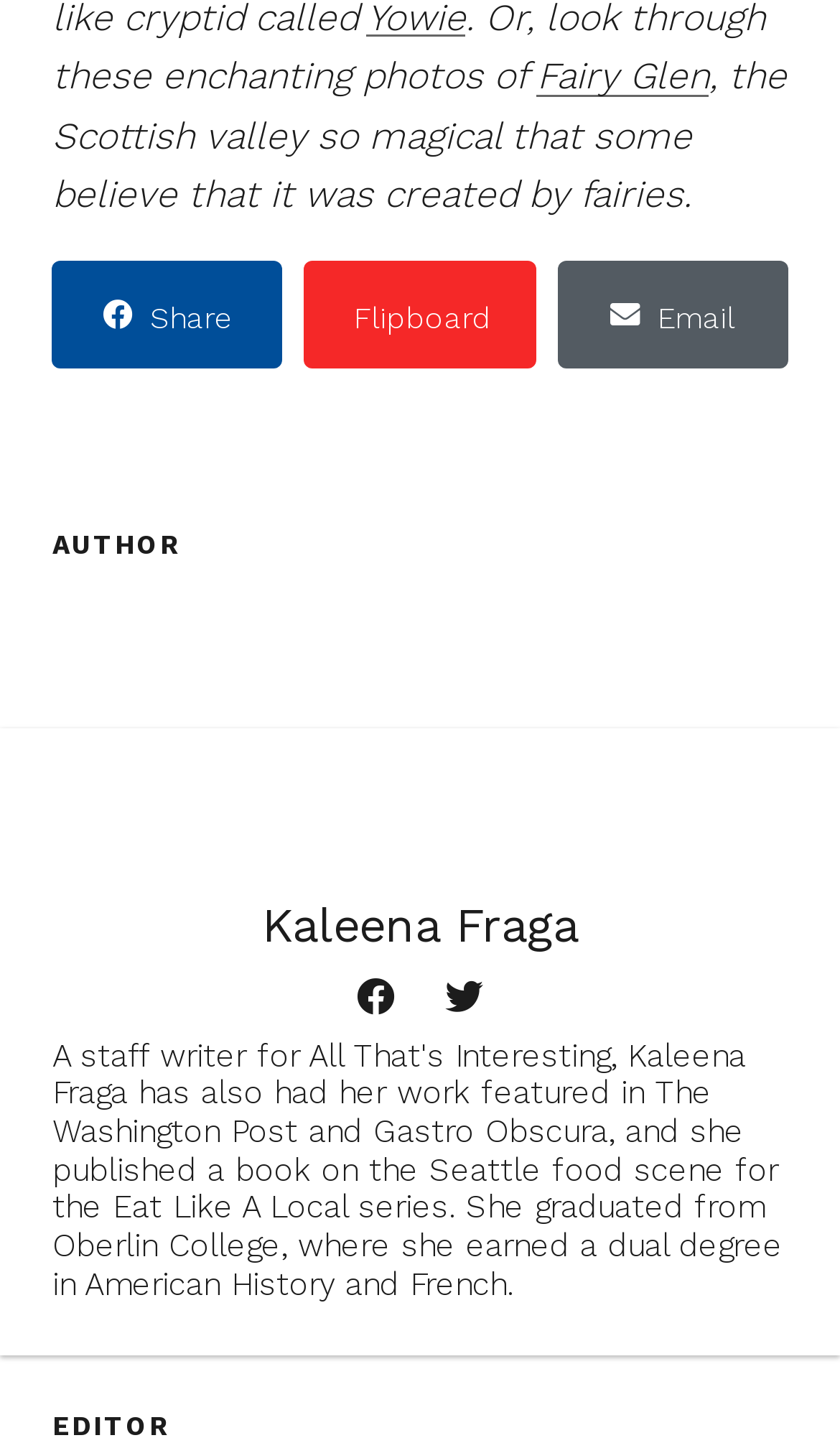What is the name of the Scottish valley?
Look at the image and respond to the question as thoroughly as possible.

The answer can be found in the StaticText element with the text 'Fairy Glen, the Scottish valley so magical that some believe that it was created by fairies.'